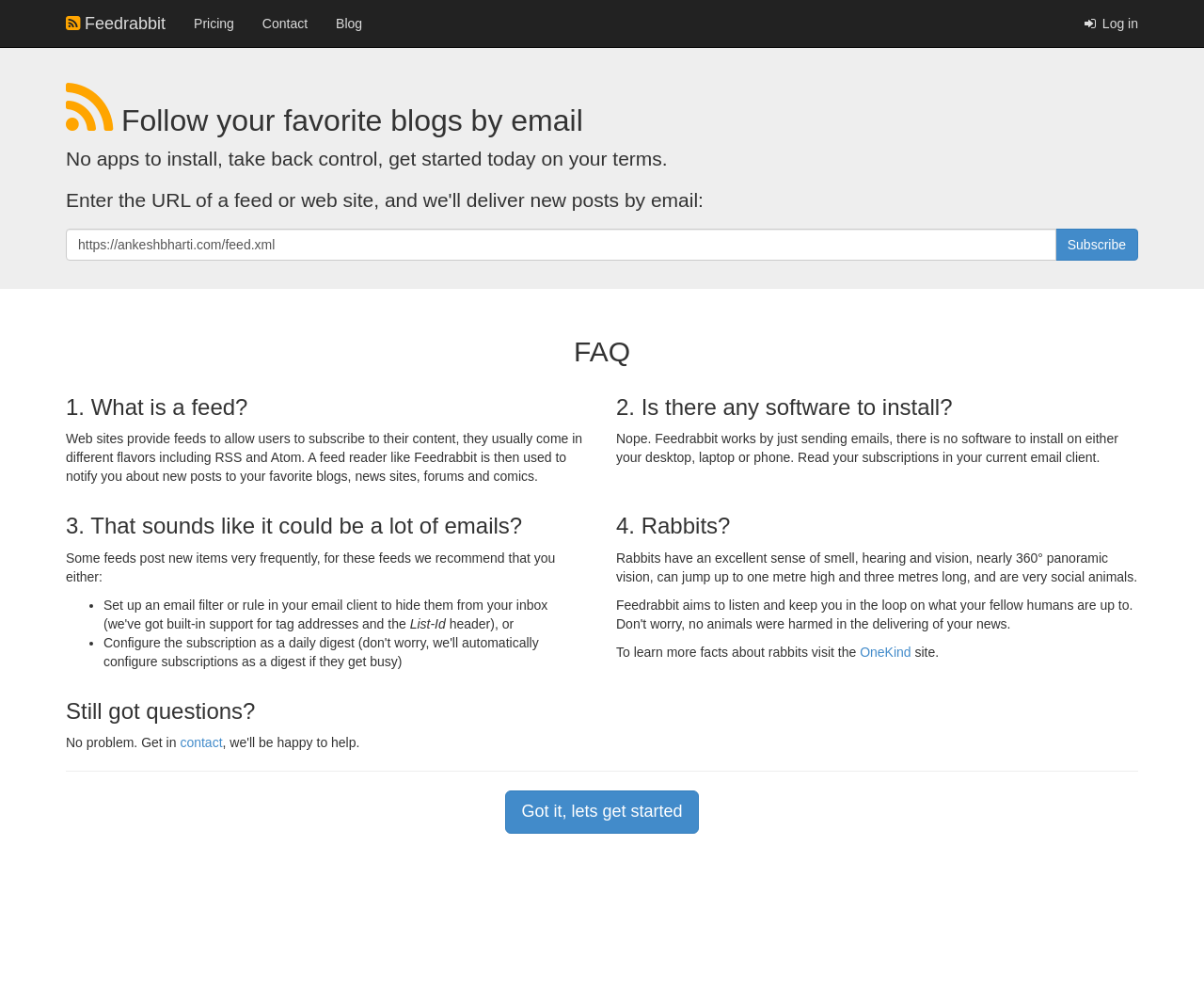Please provide a one-word or short phrase answer to the question:
What is the purpose of Feedrabbit?

Follow blogs by email